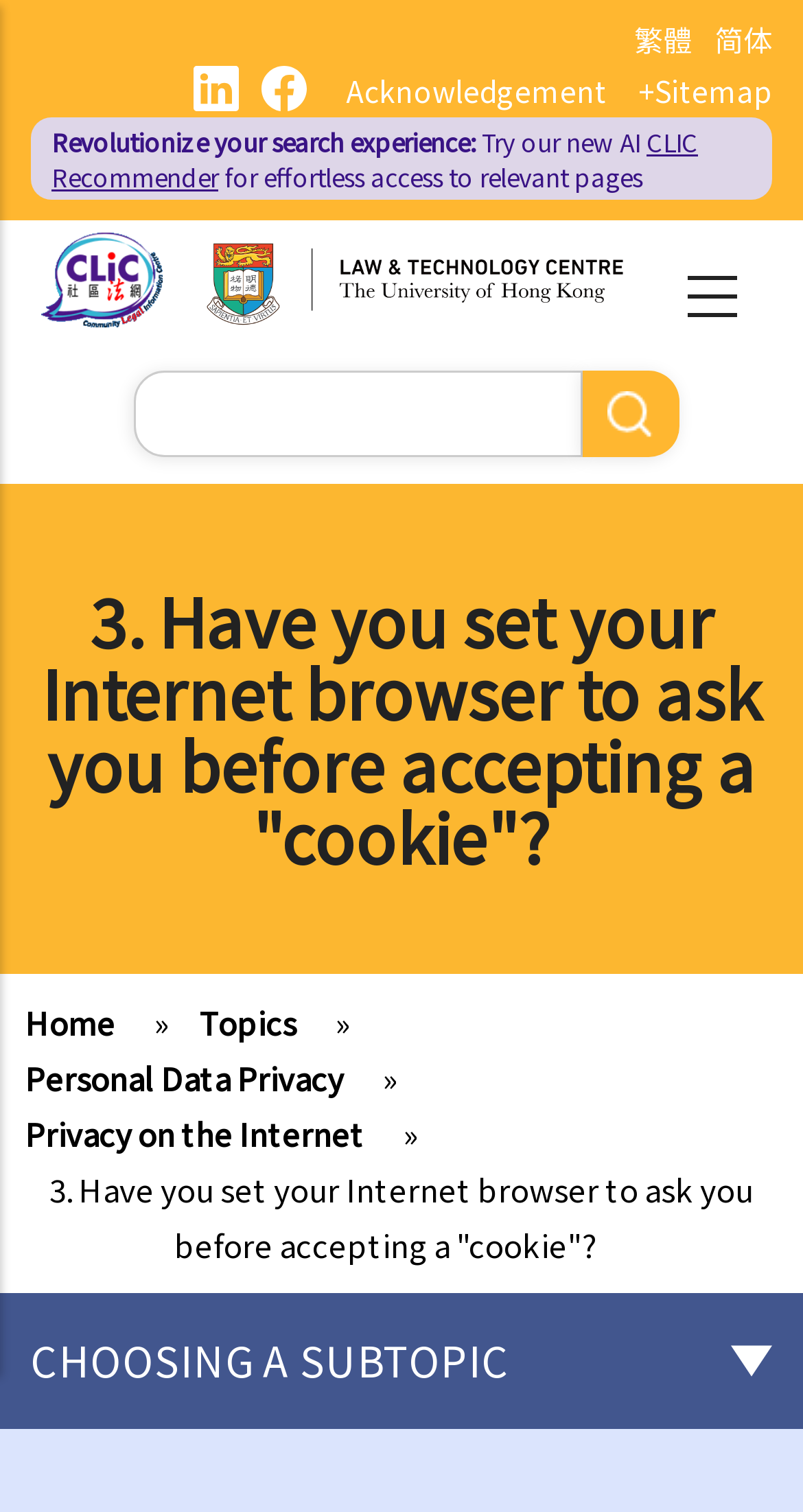What is the language option provided on the top right corner?
Refer to the image and respond with a one-word or short-phrase answer.

繁體 and 简体